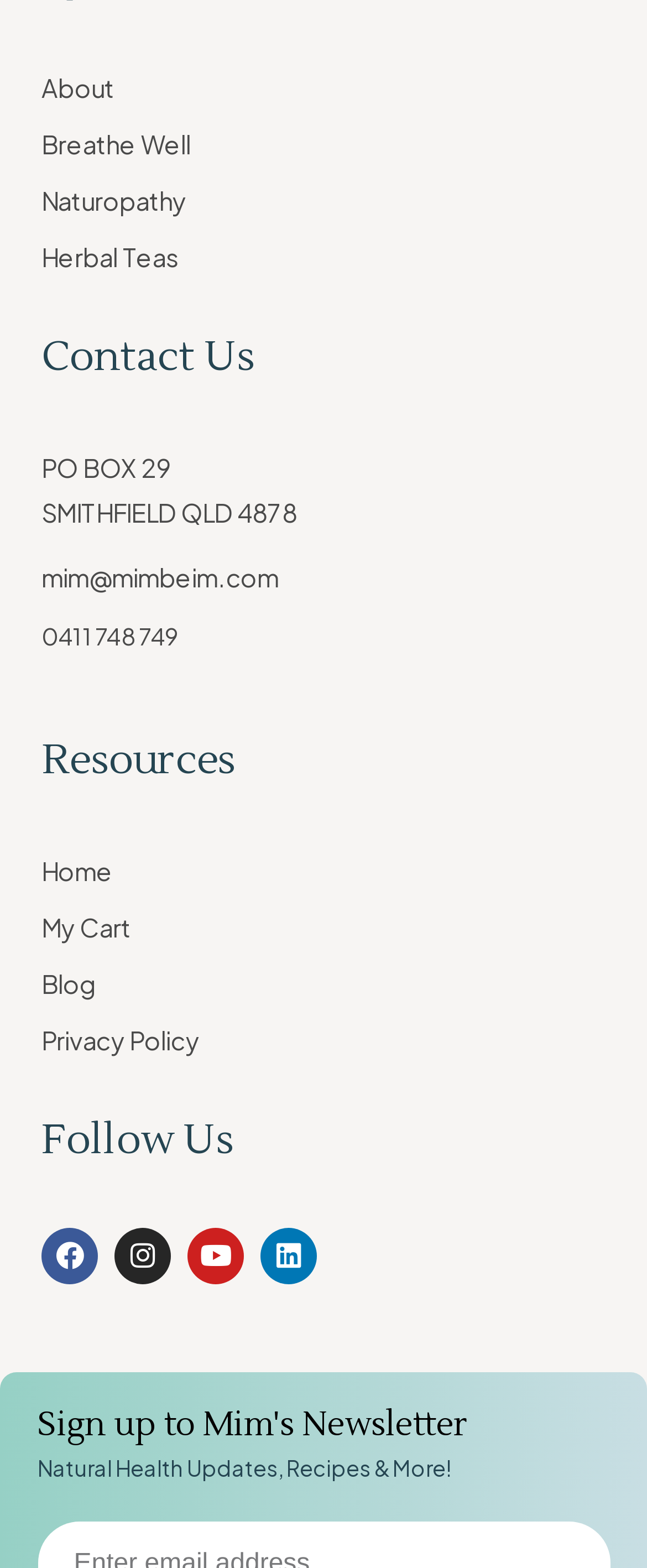Please determine the bounding box coordinates, formatted as (top-left x, top-left y, bottom-right x, bottom-right y), with all values as floating point numbers between 0 and 1. Identify the bounding box of the region described as: mim@mimbeim.com

[0.064, 0.357, 0.43, 0.377]